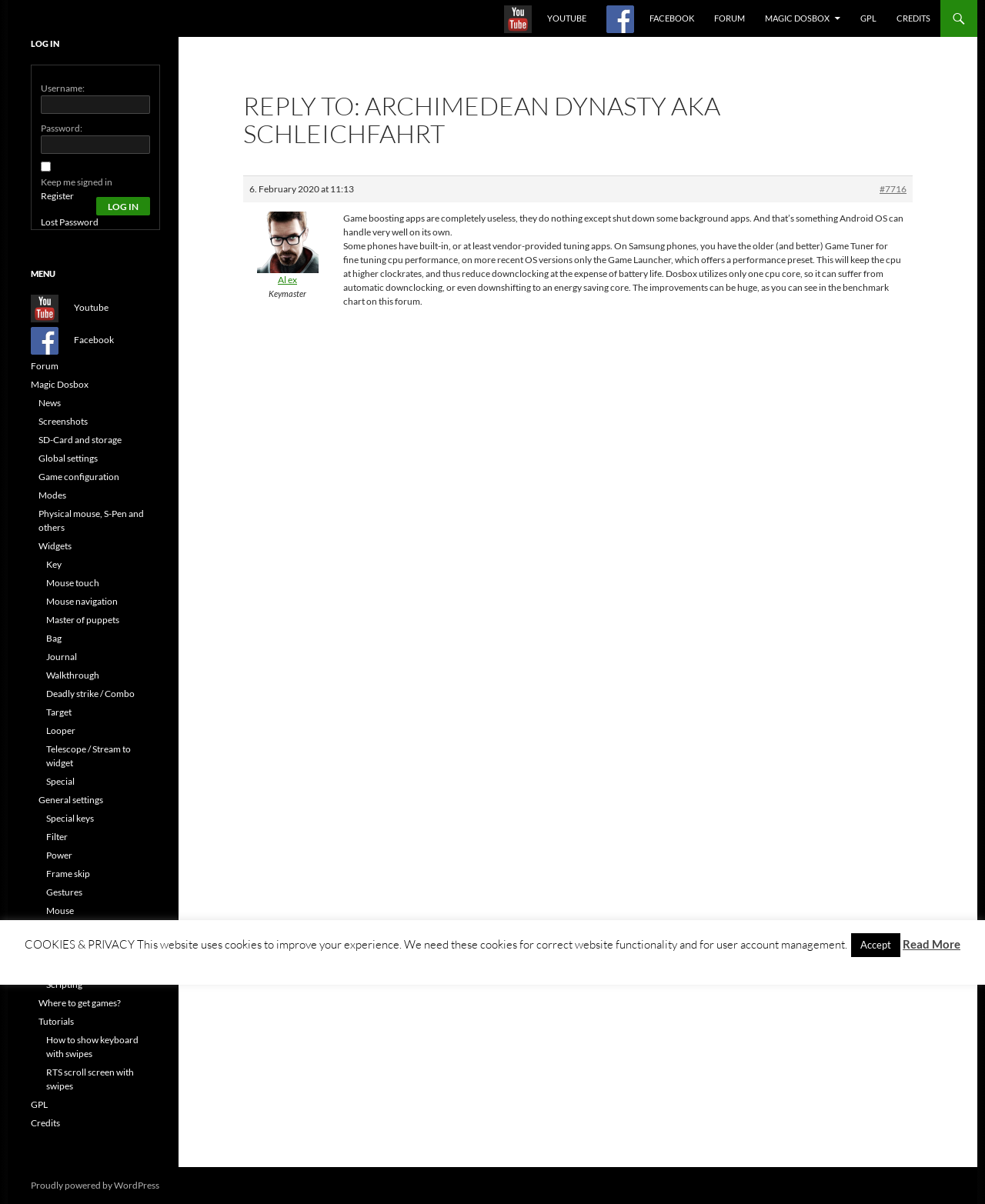Determine the bounding box coordinates for the region that must be clicked to execute the following instruction: "Read the reply to Archimedes Dynasty aka Schleichfahrt".

[0.247, 0.077, 0.927, 0.123]